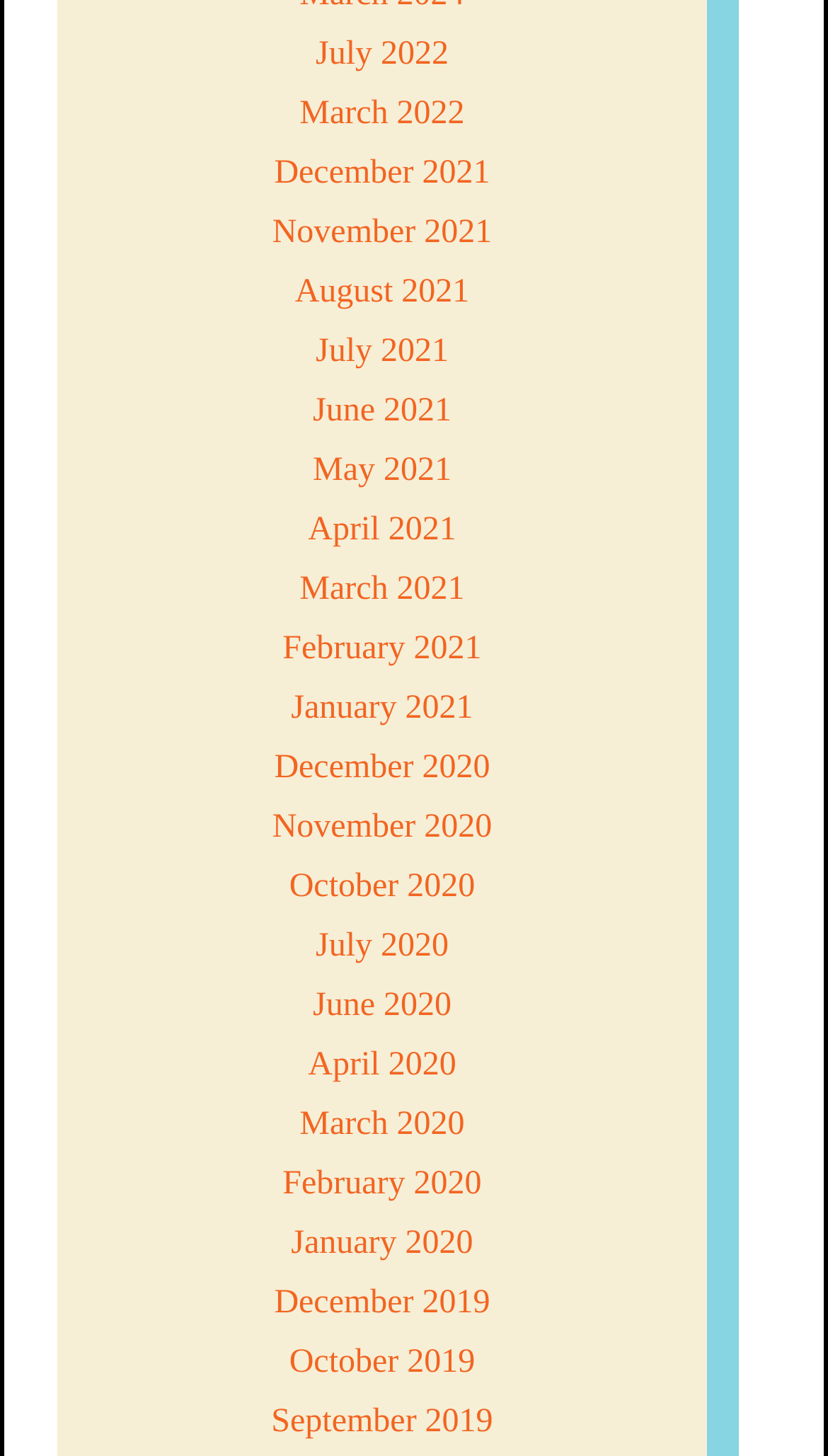How many links are on the webpage?
Please give a detailed and elaborate explanation in response to the question.

I counted the number of links on the webpage, which are listed vertically. There are 28 links in total, each corresponding to a specific month and year.